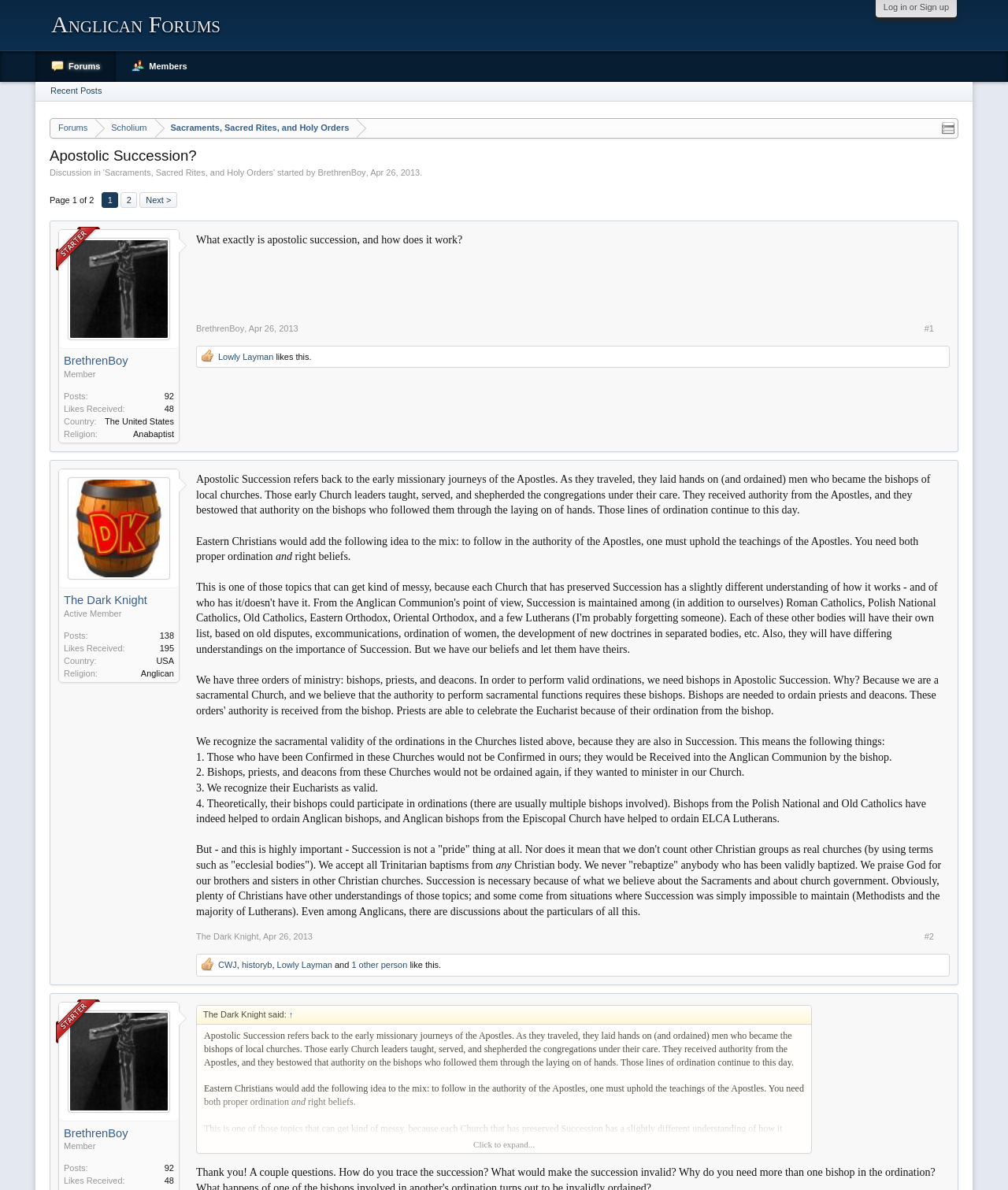What is the religion of BrethrenBoy?
Please provide a comprehensive answer based on the visual information in the image.

I found the user profile of BrethrenBoy and looked for the 'Religion' field, which is listed as 'Anabaptist'.